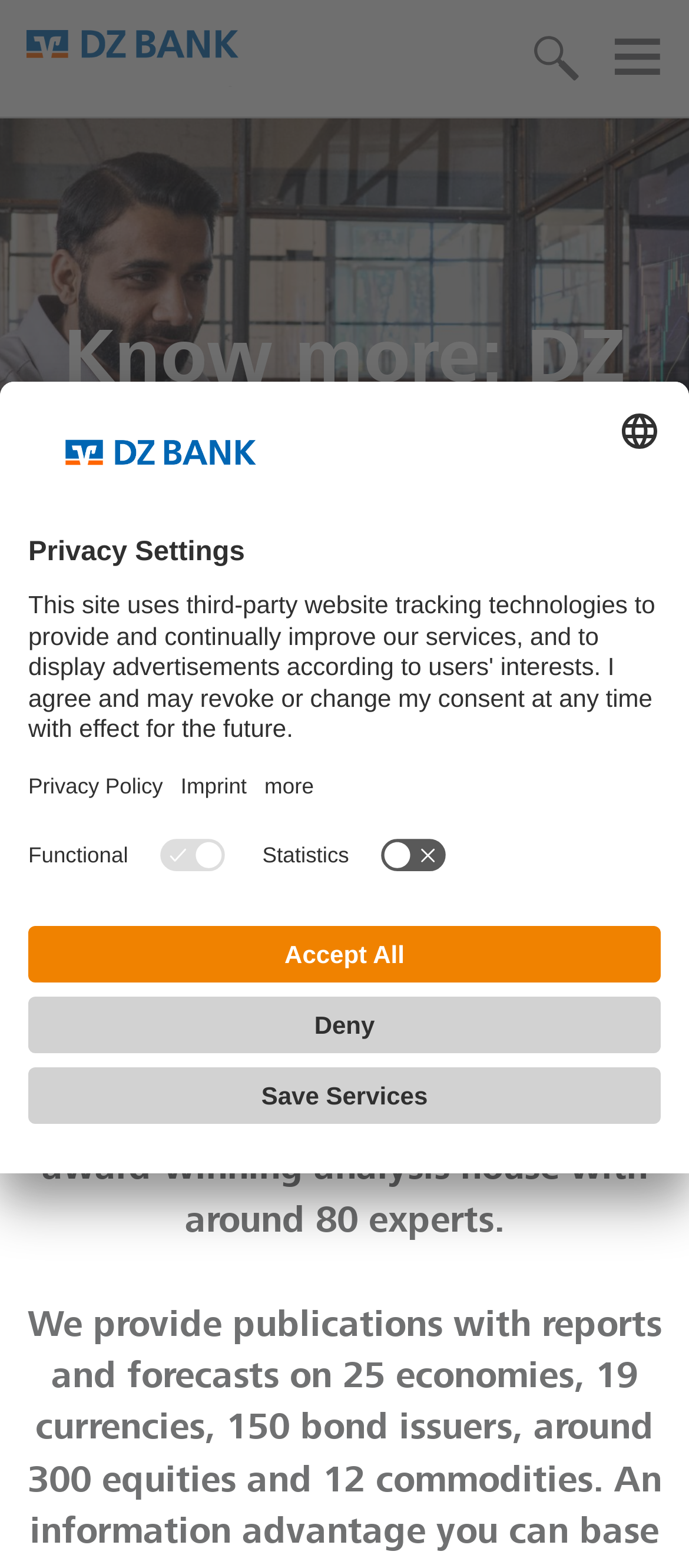Produce an extensive caption that describes everything on the webpage.

The webpage is titled "Research" and appears to be a landing page for DZ BANK Research. At the top left, there is a link with an accompanying image. On the top right, there is a menu button with an icon. Below the menu button, there is a smaller image.

The main content of the page is divided into two sections. The top section features a large image of two colleagues looking at a computer screen, with a heading "Know more: DZ Research" above it. Below the image, there is a heading "Shaping success together." followed by a paragraph of text that describes the expertise and services offered by DZ BANK Research.

The bottom section of the page is a dialog box titled "Privacy Settings" that is currently open. The dialog box contains a description of the site's use of third-party tracking technologies and allows users to select their language and privacy settings. There are several buttons and switches within the dialog box, including options to select language, open privacy policy, open imprint, and adjust settings for functional and statistics tracking. The dialog box also features three buttons at the bottom: "Save Services", "Deny", and "Accept All".